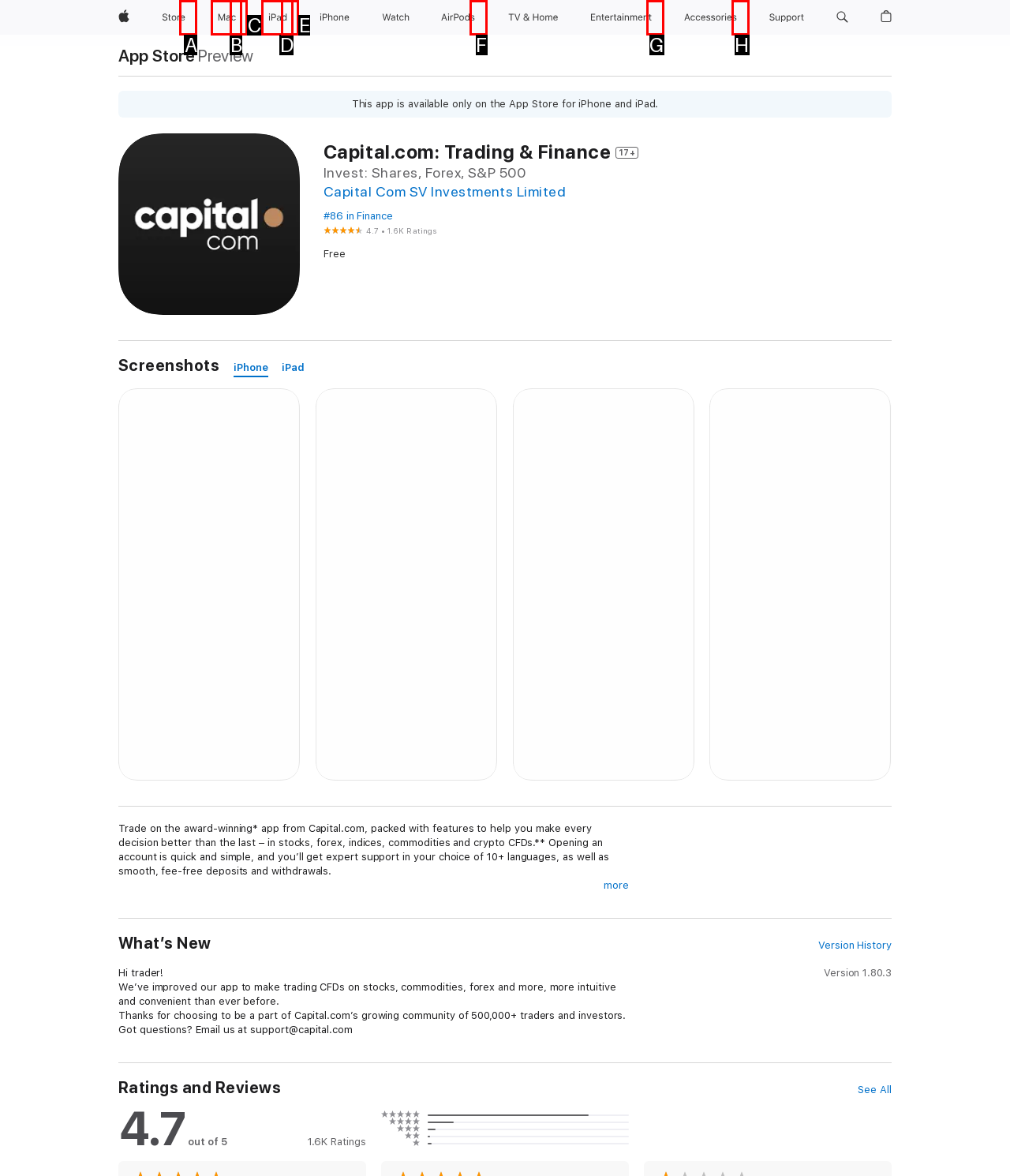Match the element description: aria-label="AirPods menu" to the correct HTML element. Answer with the letter of the selected option.

F